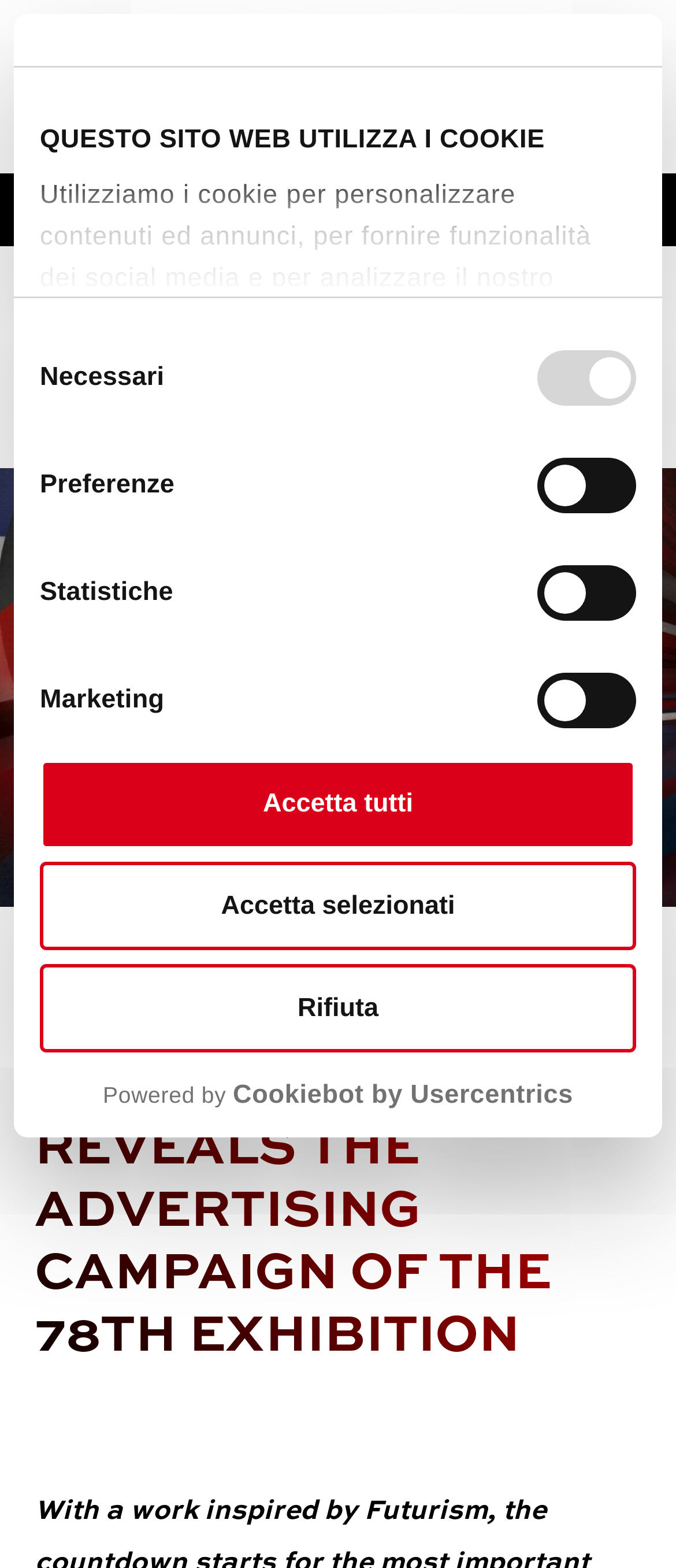What is the 'Ticket Shop' link for?
Give a thorough and detailed response to the question.

The 'Ticket Shop' link is likely for purchasing tickets to an event, possibly the 78th exhibition mentioned on the webpage. This link is prominently displayed at the top of the page, suggesting that it is an important feature of the webpage.